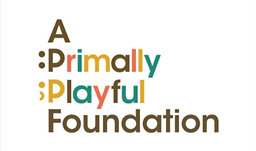Give a thorough caption of the image, focusing on all visible elements.

The image displays the logo of the Primally Playful Foundation, characterized by a vibrant and playful design. The logo features the words "A Primally Playful Foundation," with distinctive use of colors: the words "Primally" and "Playful" are in a lively turquoise and a warm coral, respectively, while "A" and "Foundation" are presented in a rich brown hue. This colorful arrangement reflects the foundation's mission of inspiring creativity and fostering a sense of play in the community, highlighting its commitment to promoting joy and engagement through playful initiatives.